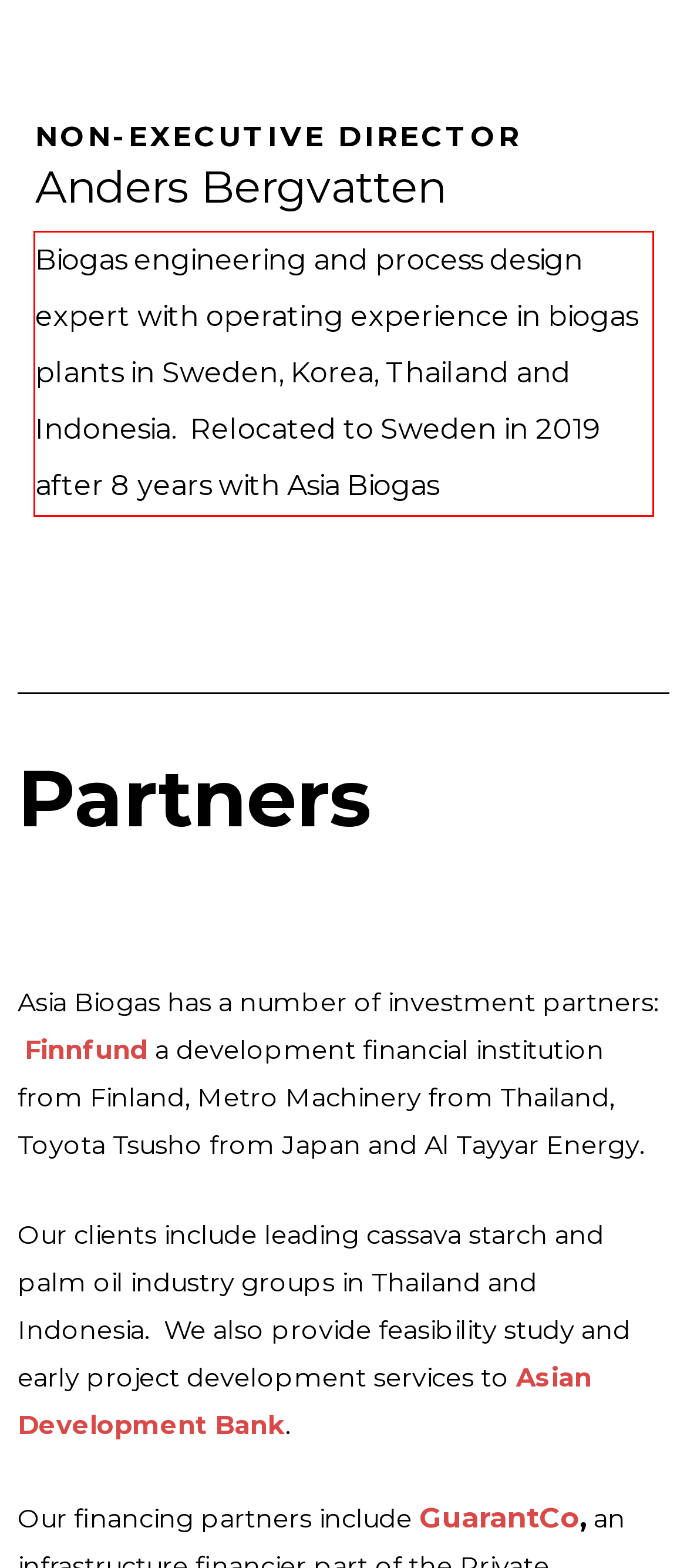Analyze the webpage screenshot and use OCR to recognize the text content in the red bounding box.

Biogas engineering and process design expert with operating experience in biogas plants in Sweden, Korea, Thailand and Indonesia. Relocated to Sweden in 2019 after 8 years with Asia Biogas